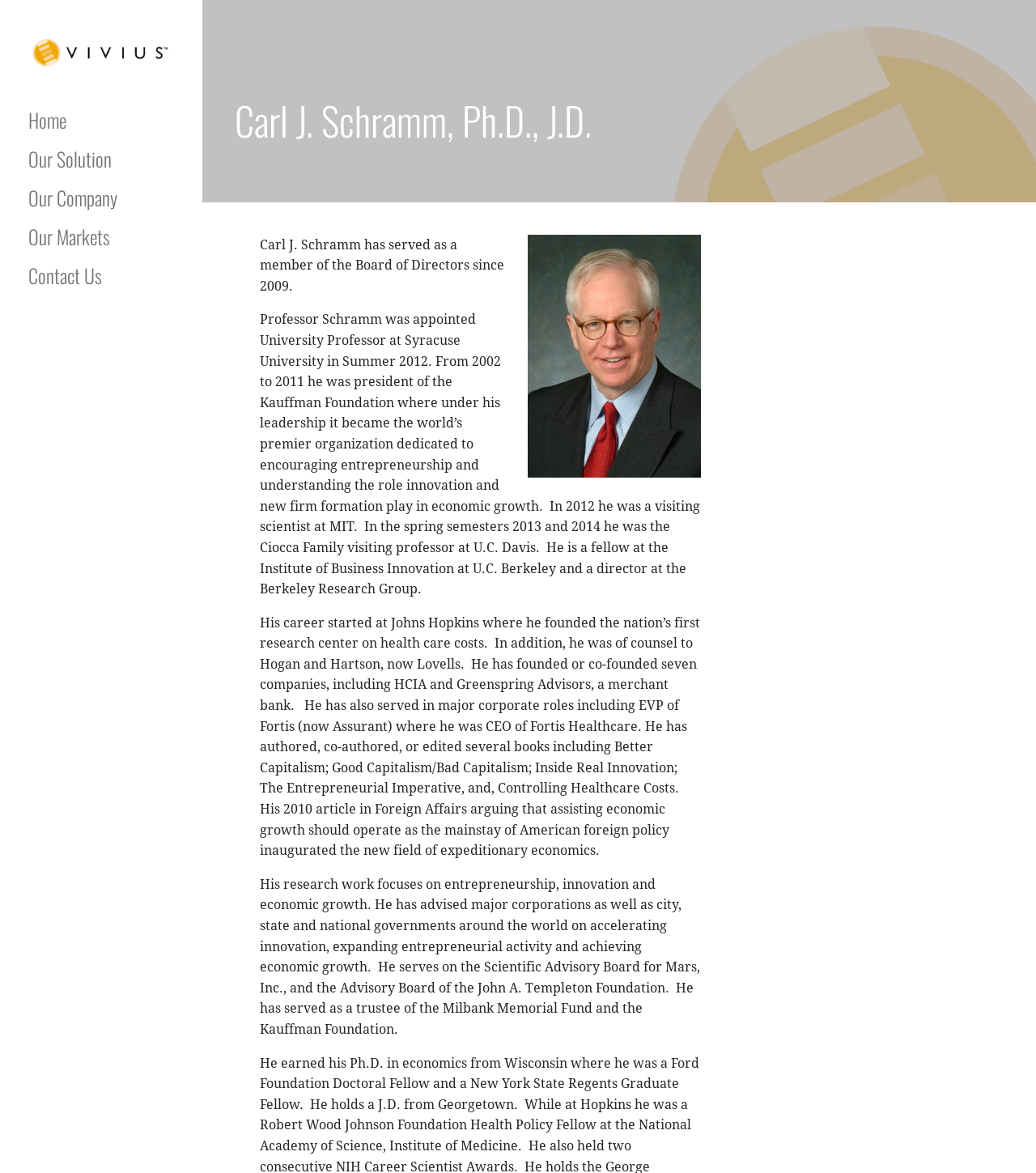How many companies has Carl J. Schramm founded or co-founded?
Can you provide an in-depth and detailed response to the question?

I found the answer by reading the StaticText element that mentions 'He has founded or co-founded seven companies, including HCIA and Greenspring Advisors, a merchant bank', indicating that Carl J. Schramm has founded or co-founded seven companies.